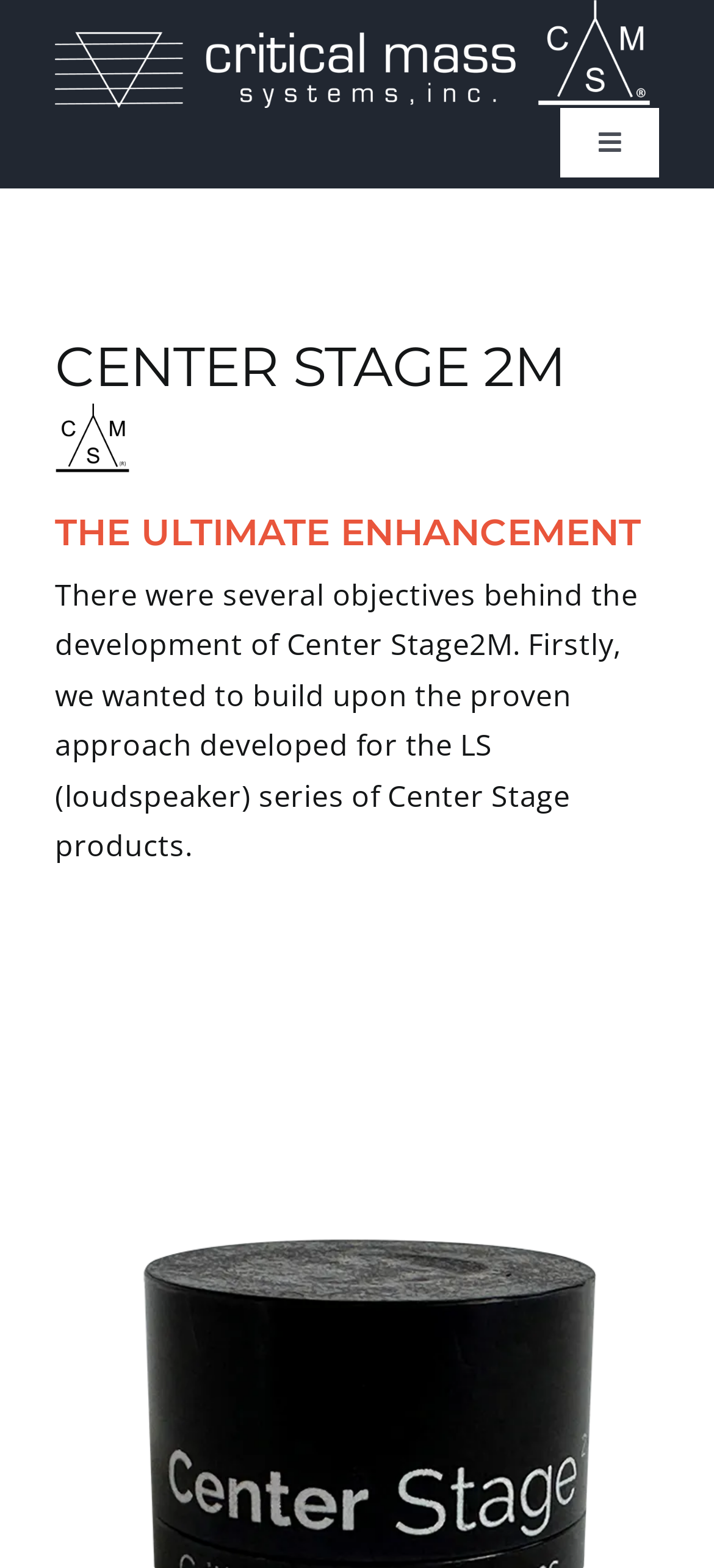Provide the bounding box coordinates of the HTML element described by the text: "Toggle Navigation". The coordinates should be in the format [left, top, right, bottom] with values between 0 and 1.

[0.785, 0.069, 0.923, 0.113]